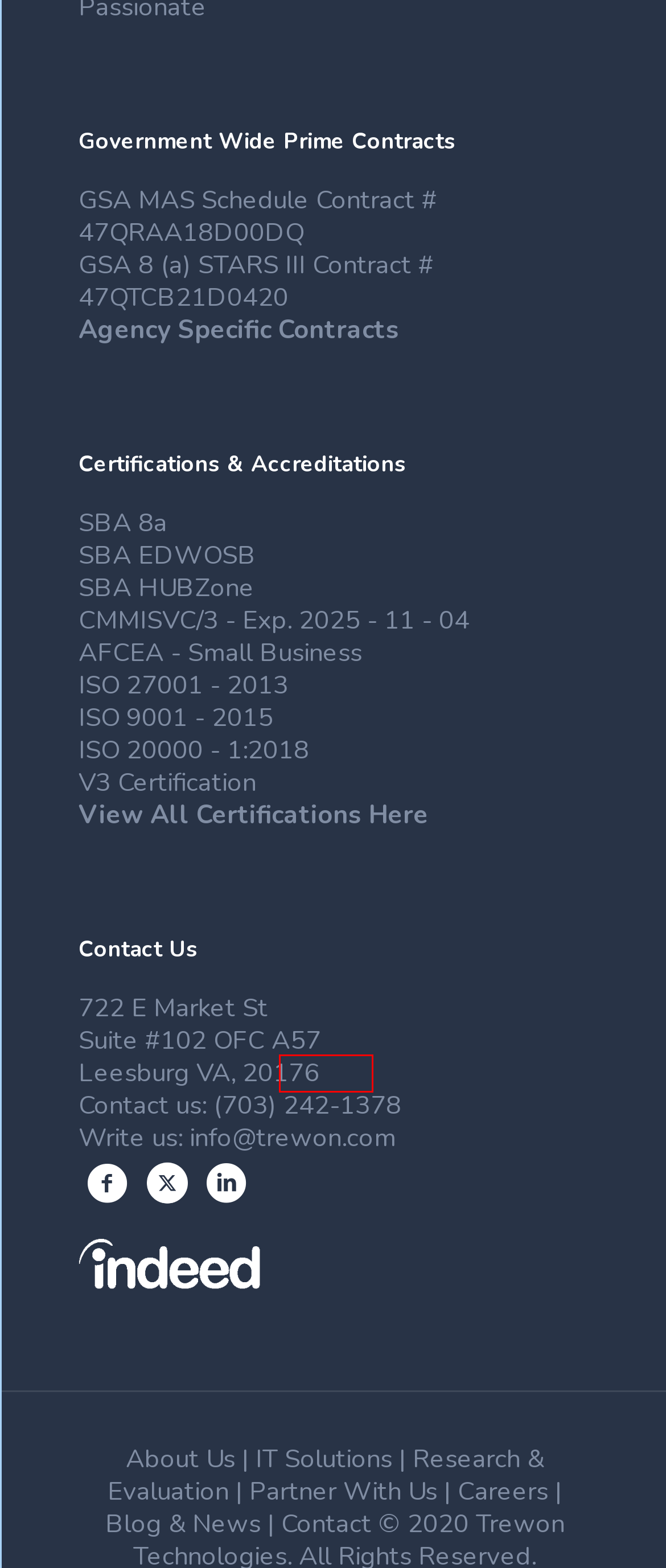Take a look at the provided webpage screenshot featuring a red bounding box around an element. Select the most appropriate webpage description for the page that loads after clicking on the element inside the red bounding box. Here are the candidates:
A. Partner With Us – Trewon Technologies
B. About Us – Trewon Technologies
C. Careers – Trewon Technologies
D. IT Solutions – Trewon Technologies
E. Social Justice – Trewon Technologies
F. Contact – Trewon Technologies
G. Research & Evaluation – Trewon Technologies
H. Trewon Completes Evaluation of Indigenous Based Social Justice Program – Trewon Technologies

F